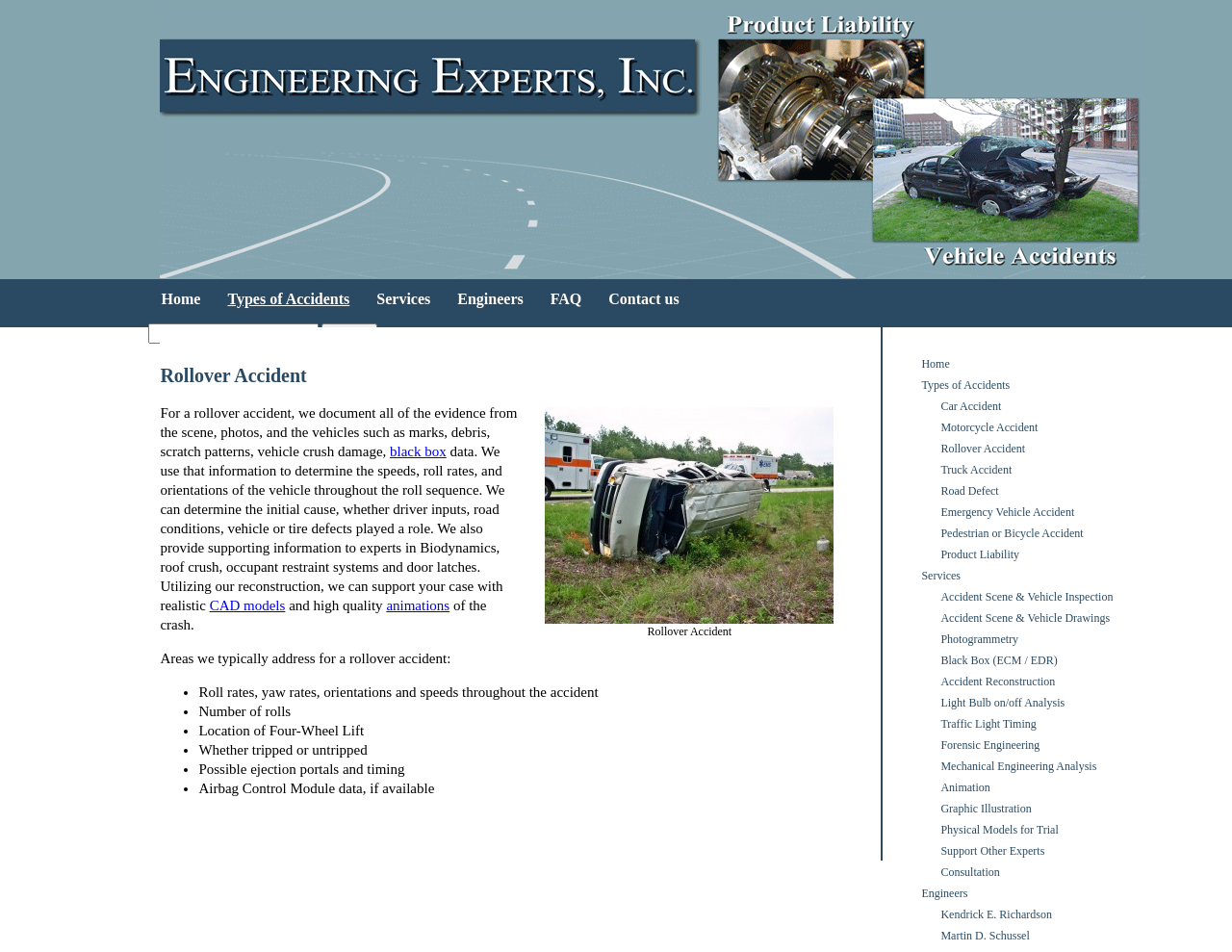Please specify the bounding box coordinates of the clickable region necessary for completing the following instruction: "Search for rollover accident". The coordinates must consist of four float numbers between 0 and 1, i.e., [left, top, right, bottom].

[0.12, 0.34, 0.258, 0.361]